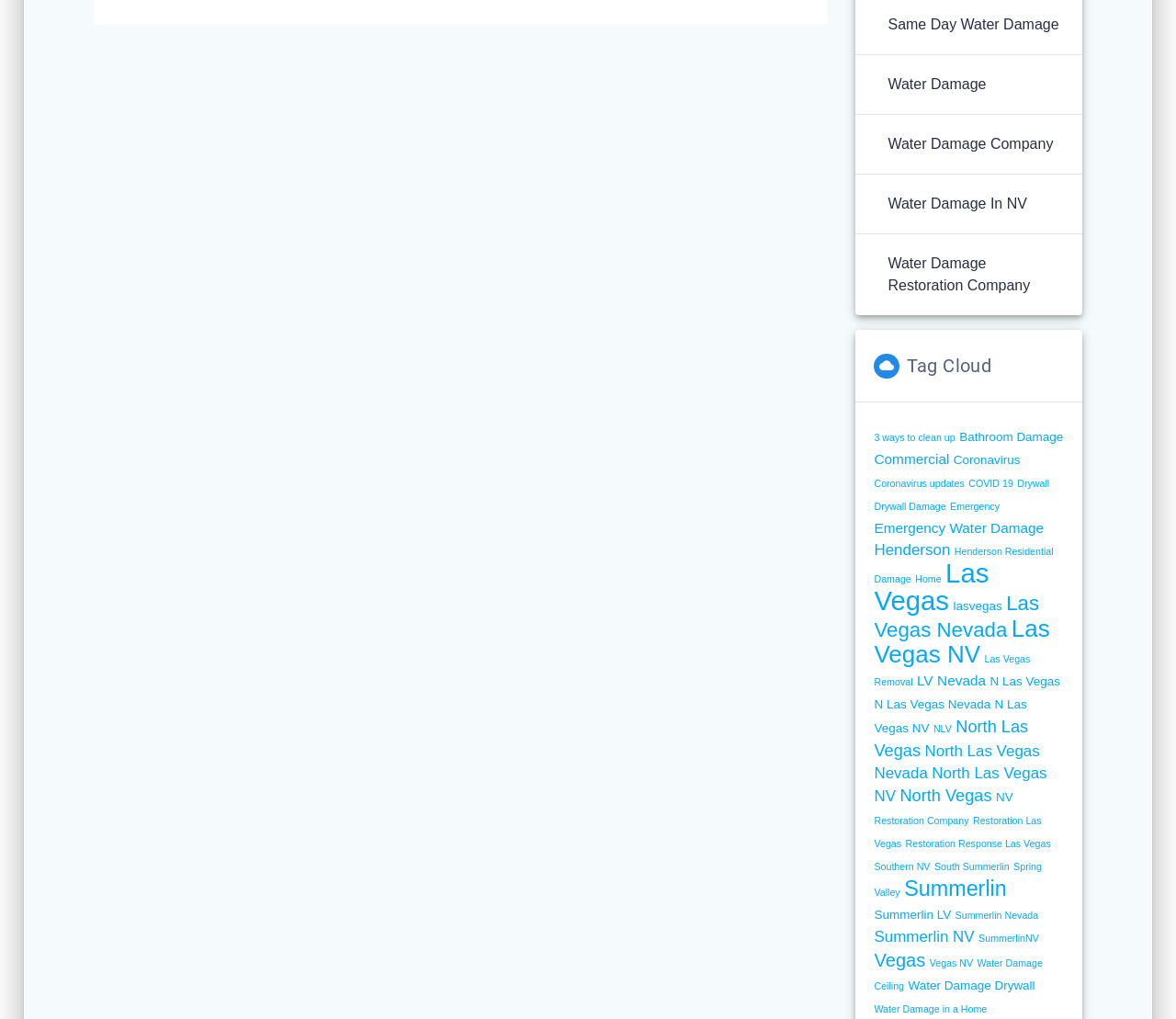How many links are related to Las Vegas?
Give a one-word or short phrase answer based on the image.

At least 10